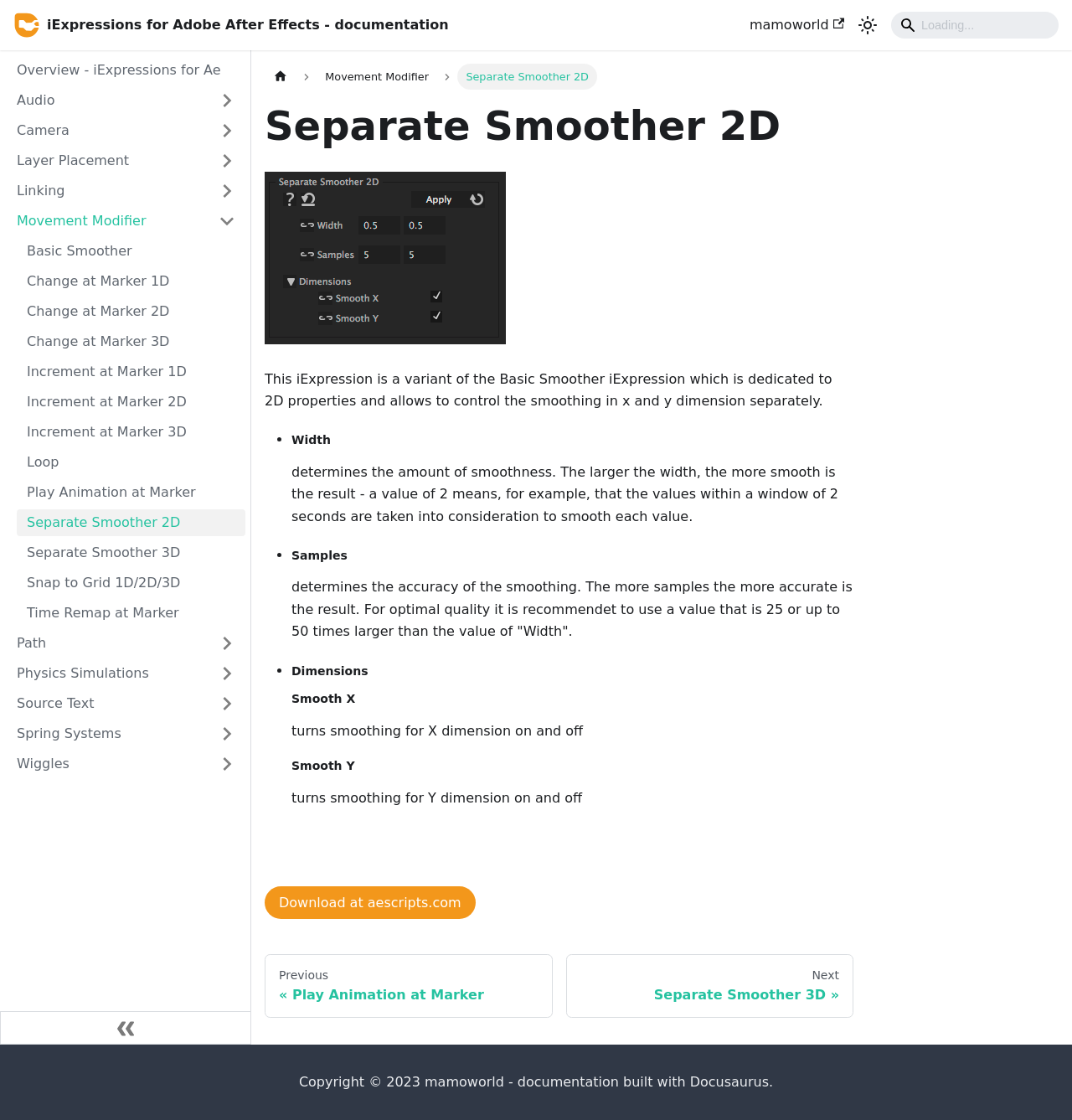Please find the bounding box coordinates for the clickable element needed to perform this instruction: "Search".

[0.831, 0.01, 0.988, 0.034]